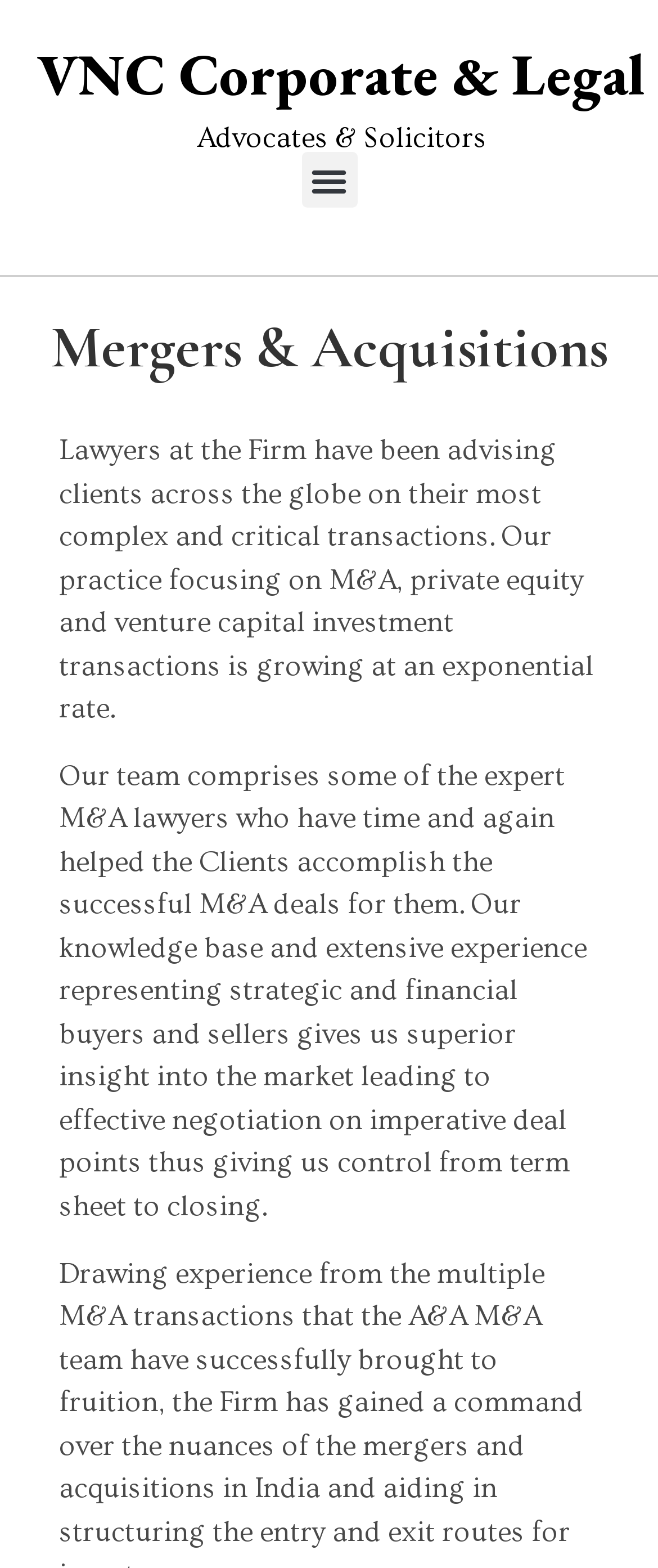Give a concise answer of one word or phrase to the question: 
What is the role of the team in M&A deals?

Helping clients accomplish successful deals